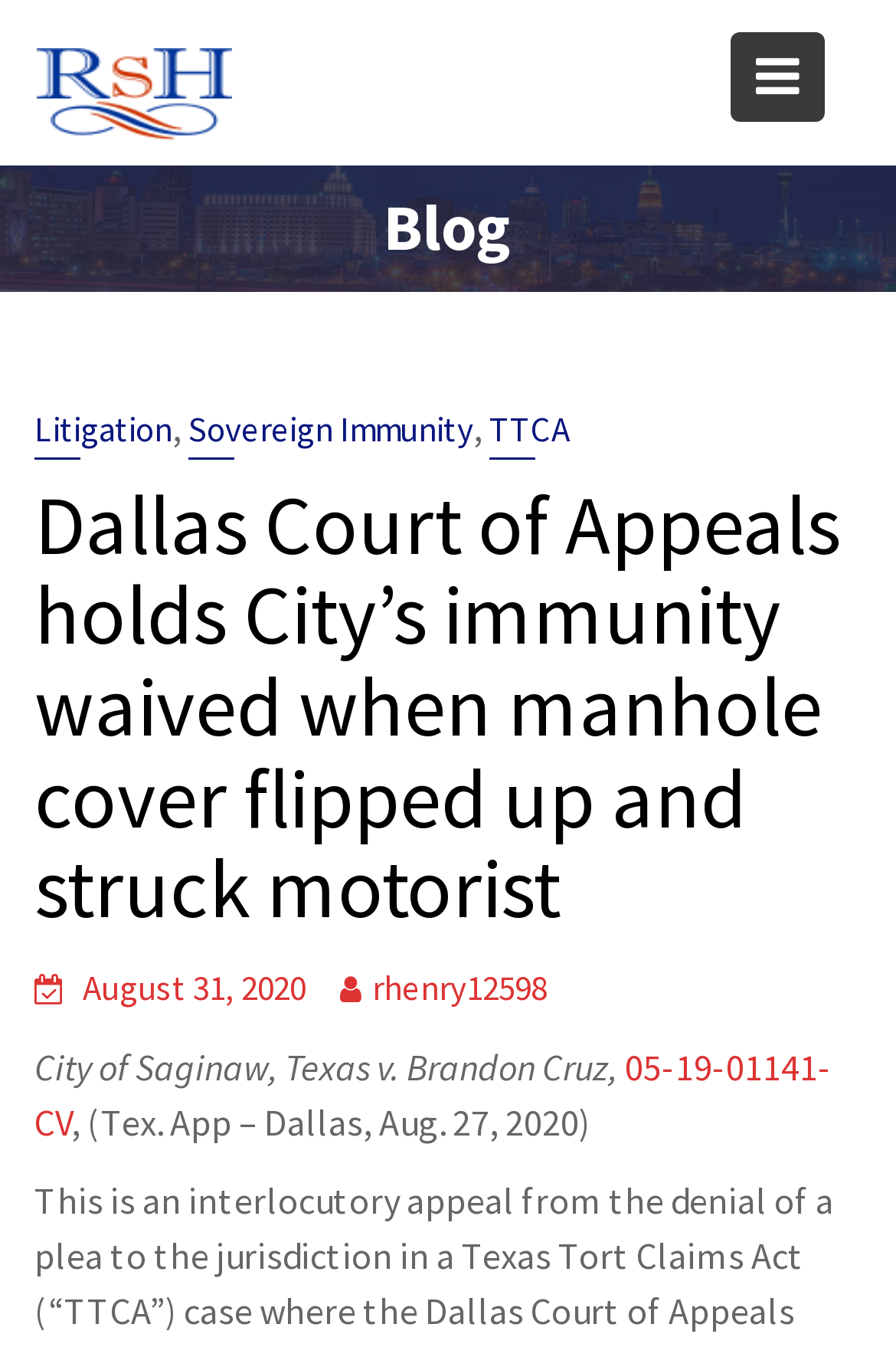What is the category of the blog post?
Examine the screenshot and reply with a single word or phrase.

Litigation, Sovereign Immunity, TTCA